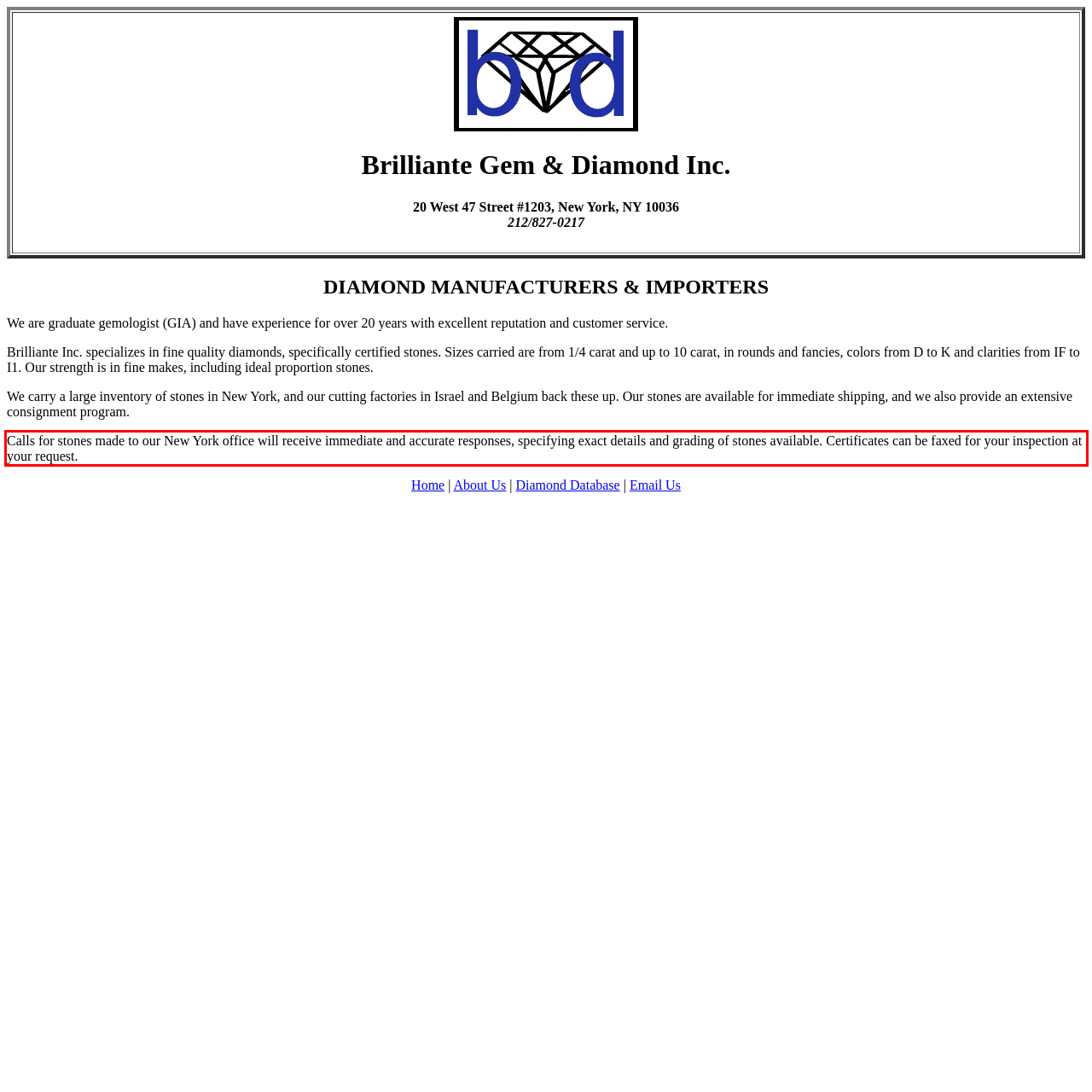Analyze the screenshot of a webpage where a red rectangle is bounding a UI element. Extract and generate the text content within this red bounding box.

Calls for stones made to our New York office will receive immediate and accurate responses, specifying exact details and grading of stones available. Certificates can be faxed for your inspection at your request.